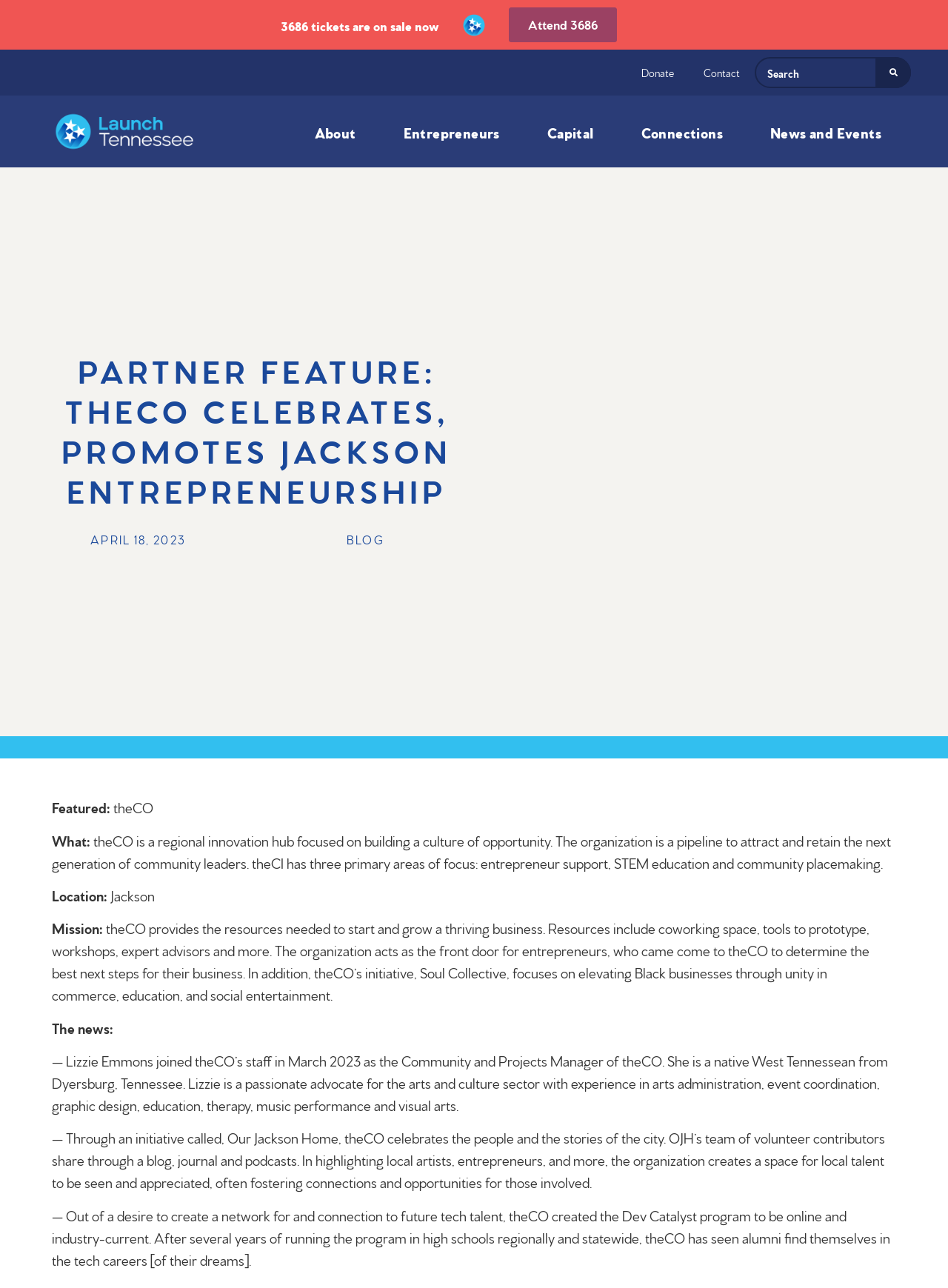Specify the bounding box coordinates of the element's region that should be clicked to achieve the following instruction: "Attend 3686". The bounding box coordinates consist of four float numbers between 0 and 1, in the format [left, top, right, bottom].

[0.536, 0.006, 0.651, 0.033]